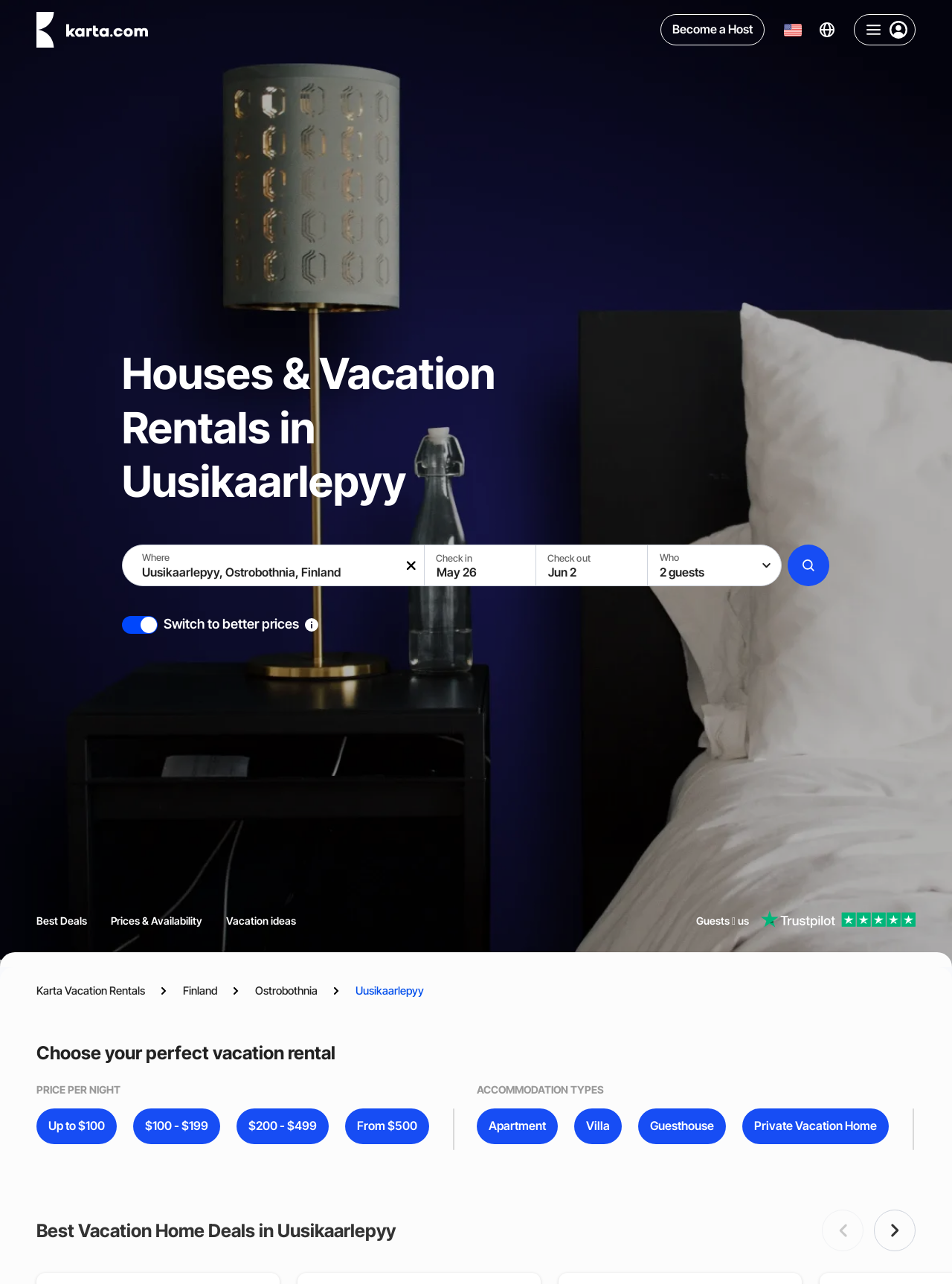What types of accommodations are available?
Answer the question based on the image using a single word or a brief phrase.

Apartment, Villa, Guesthouse, Private Vacation Home